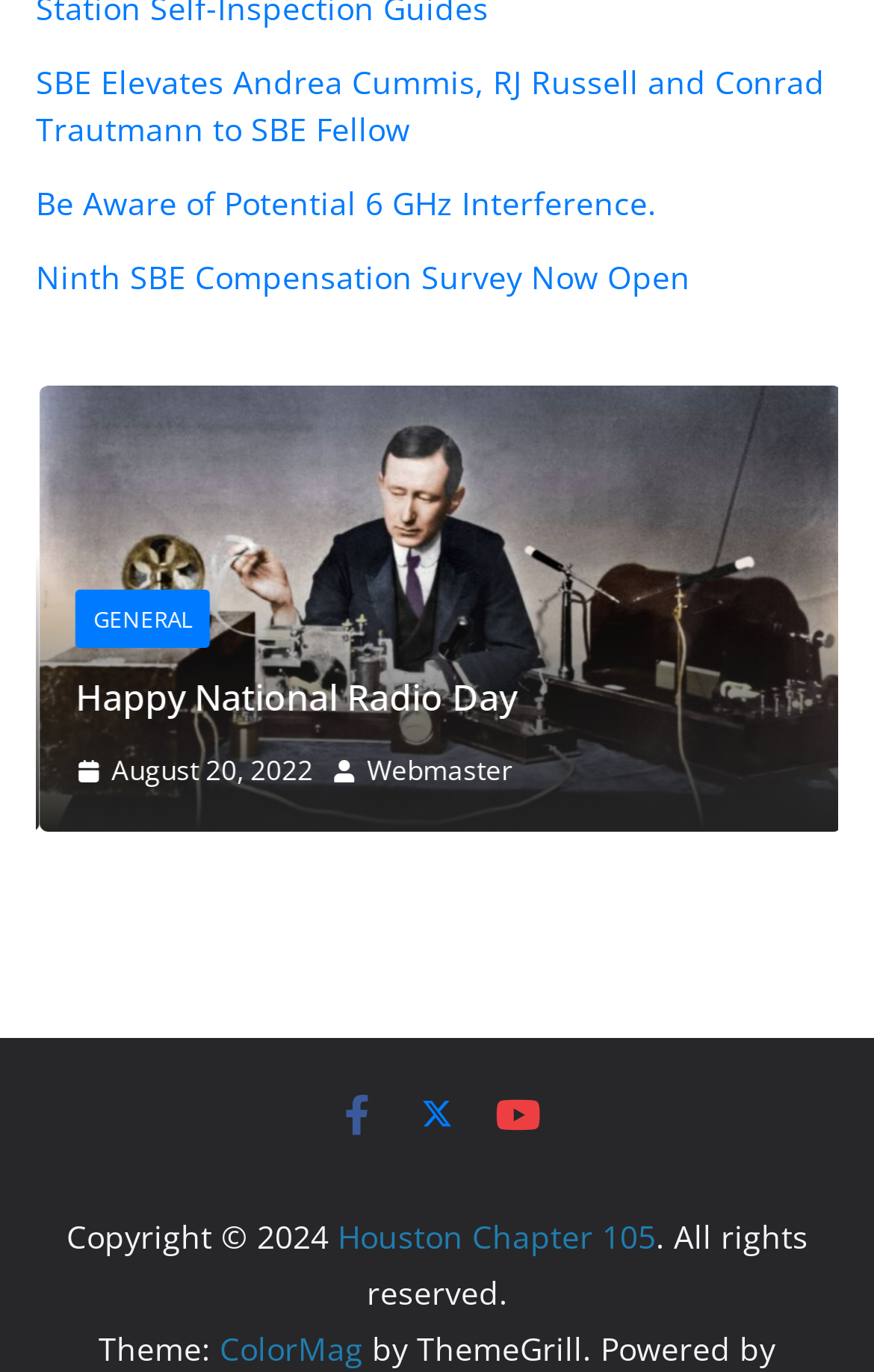Determine the bounding box coordinates for the UI element described. Format the coordinates as (top-left x, top-left y, bottom-right x, bottom-right y) and ensure all values are between 0 and 1. Element description: Houston Chapter 105

[0.386, 0.885, 0.75, 0.916]